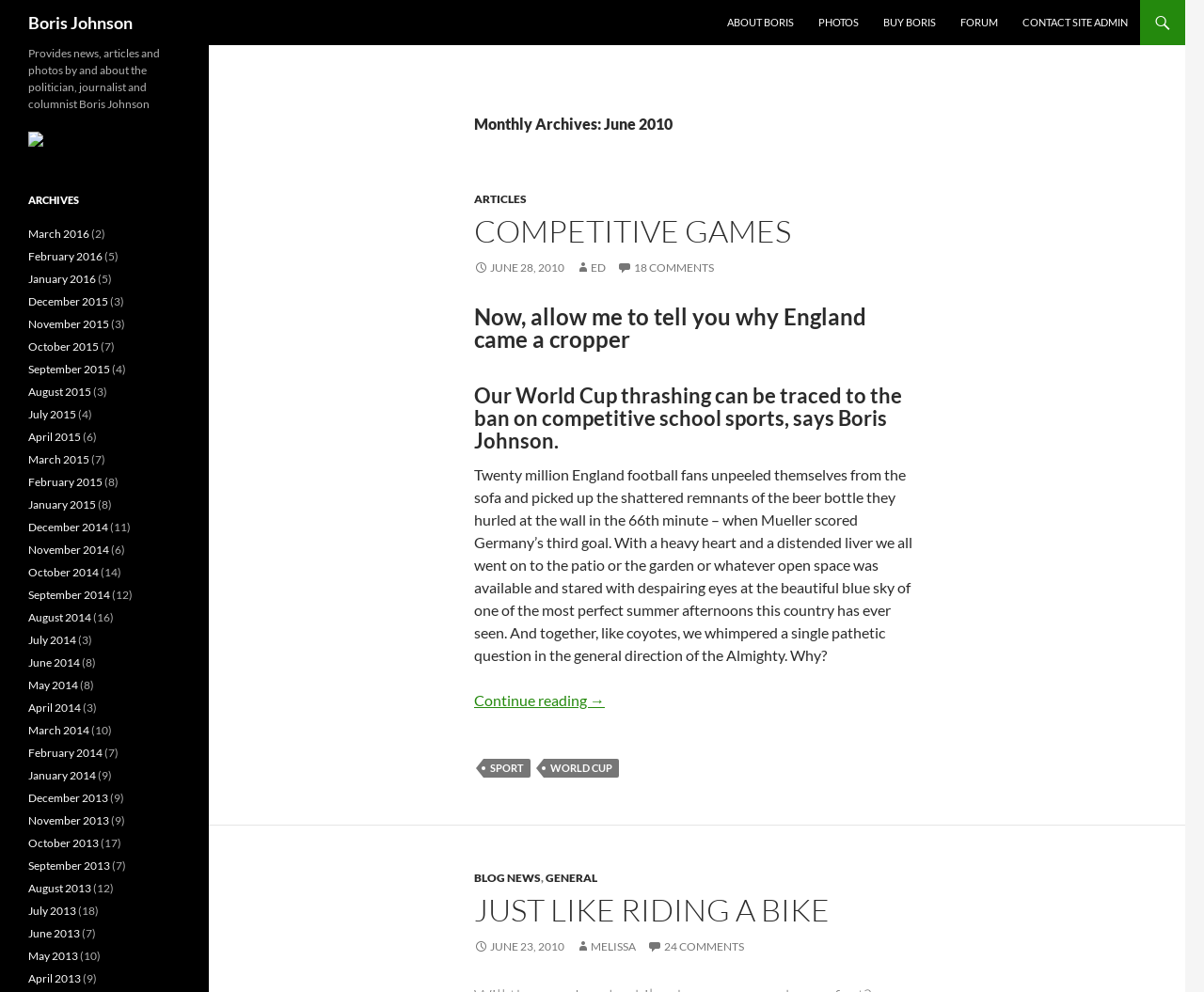Give a short answer to this question using one word or a phrase:
What is the category of the article 'Competitive Games'?

SPORT